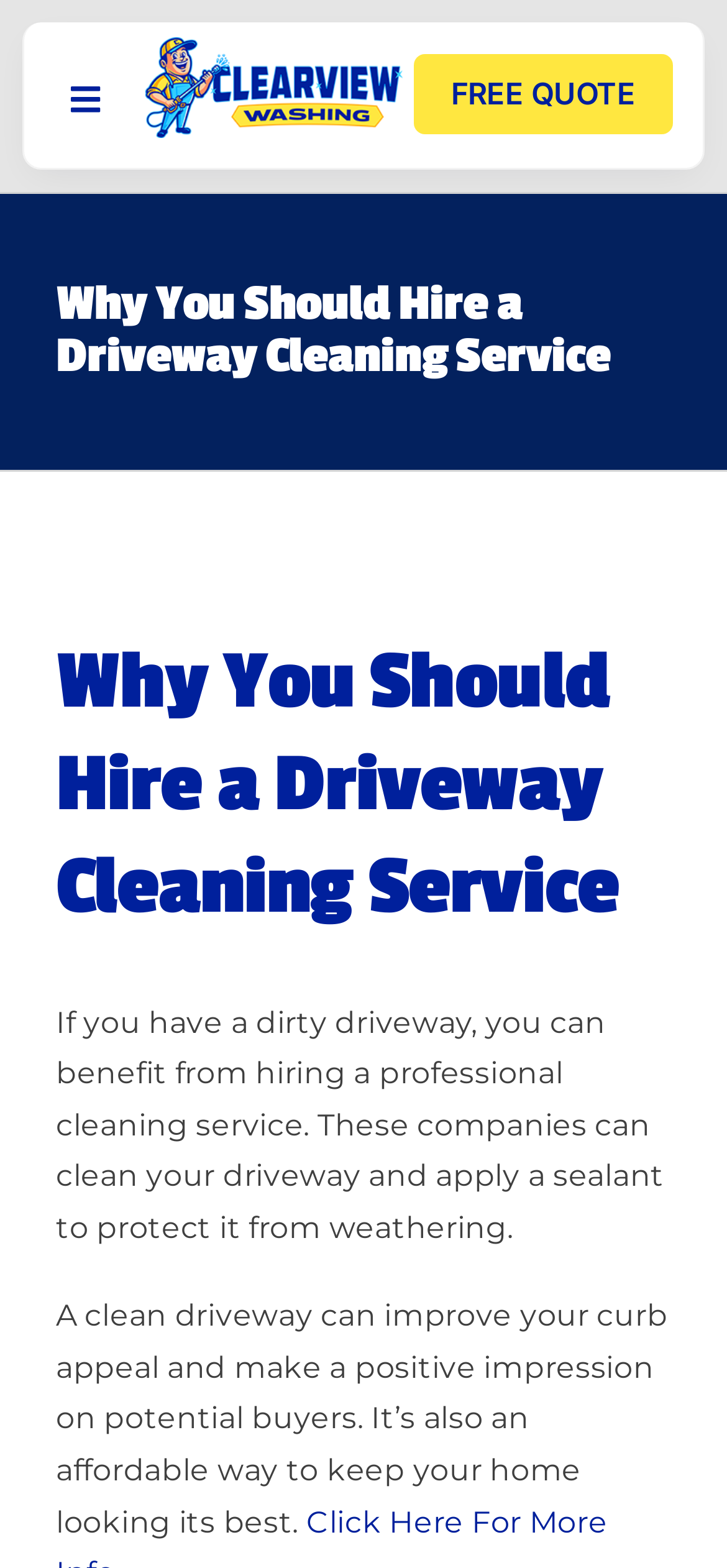Answer briefly with one word or phrase:
What is the purpose of hiring a driveway cleaning service?

Improve curb appeal